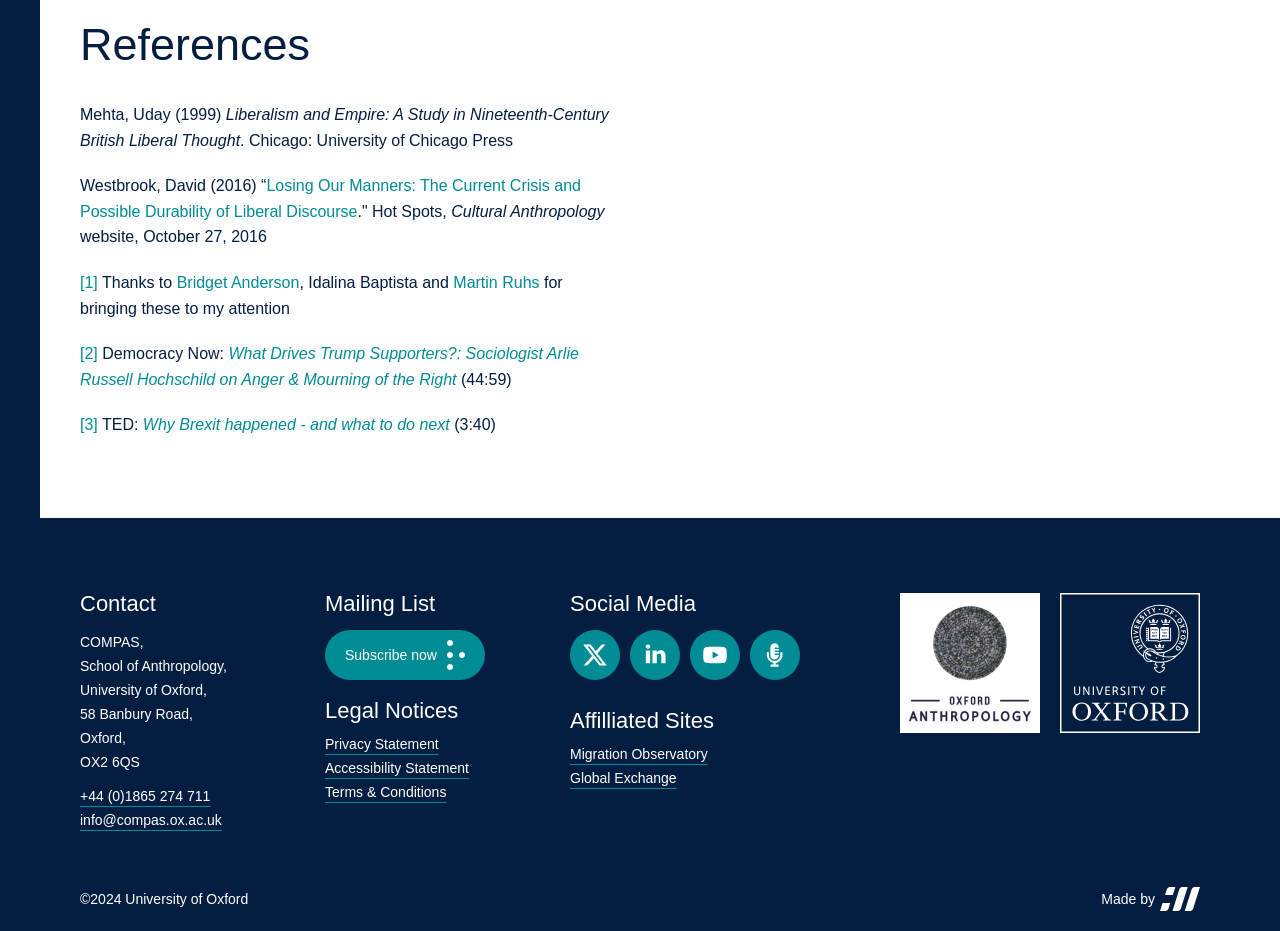What is the copyright year of the webpage?
Please ensure your answer to the question is detailed and covers all necessary aspects.

The copyright year is mentioned at the bottom of the page, in the StaticText element with the OCR text '©2024 University of Oxford'.